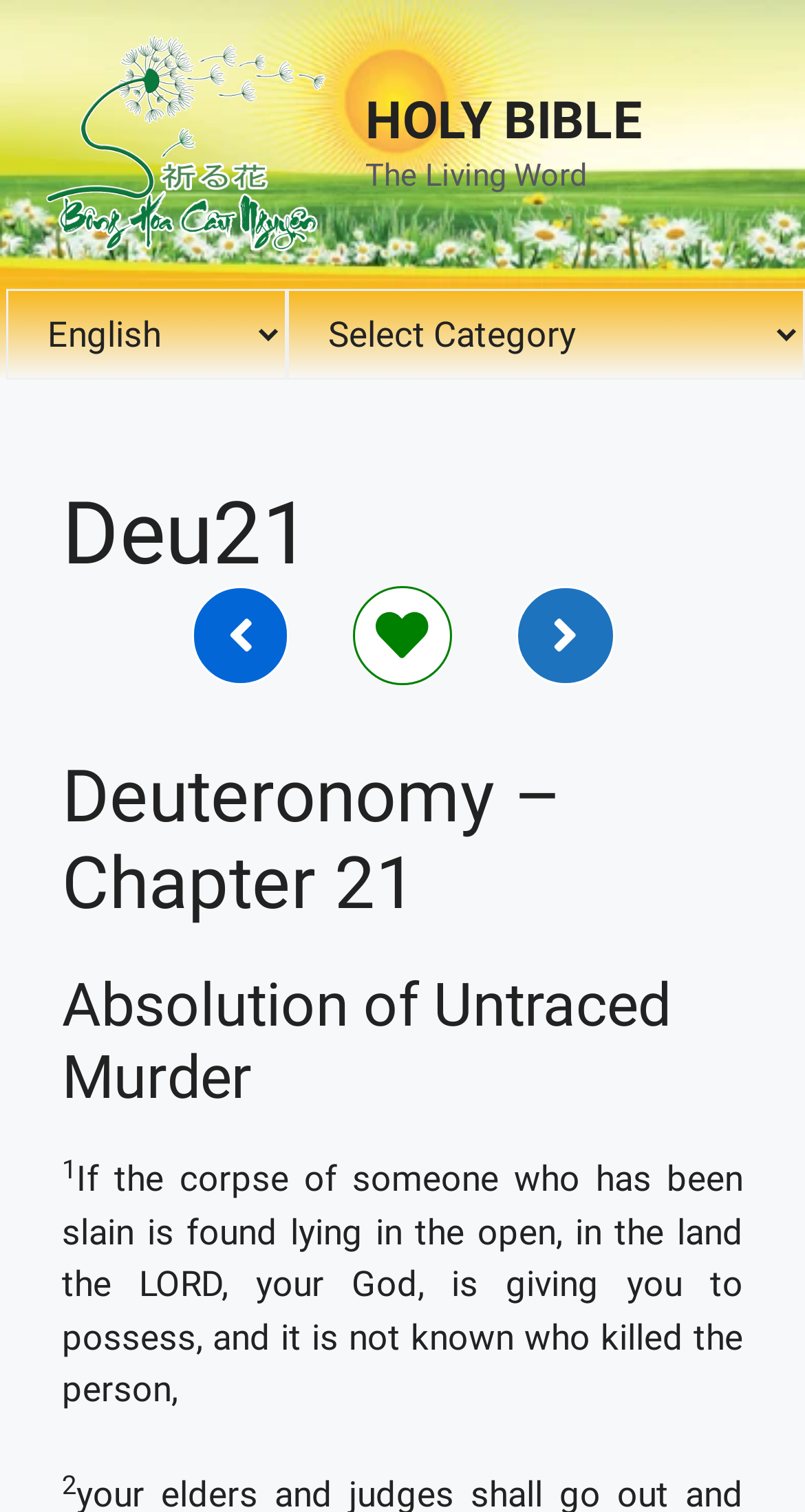Please provide a comprehensive answer to the question based on the screenshot: How many links are there in the banner section?

I counted the links in the banner section by looking at the elements with type 'link' and found two links with the text 'HOLY BIBLE'.